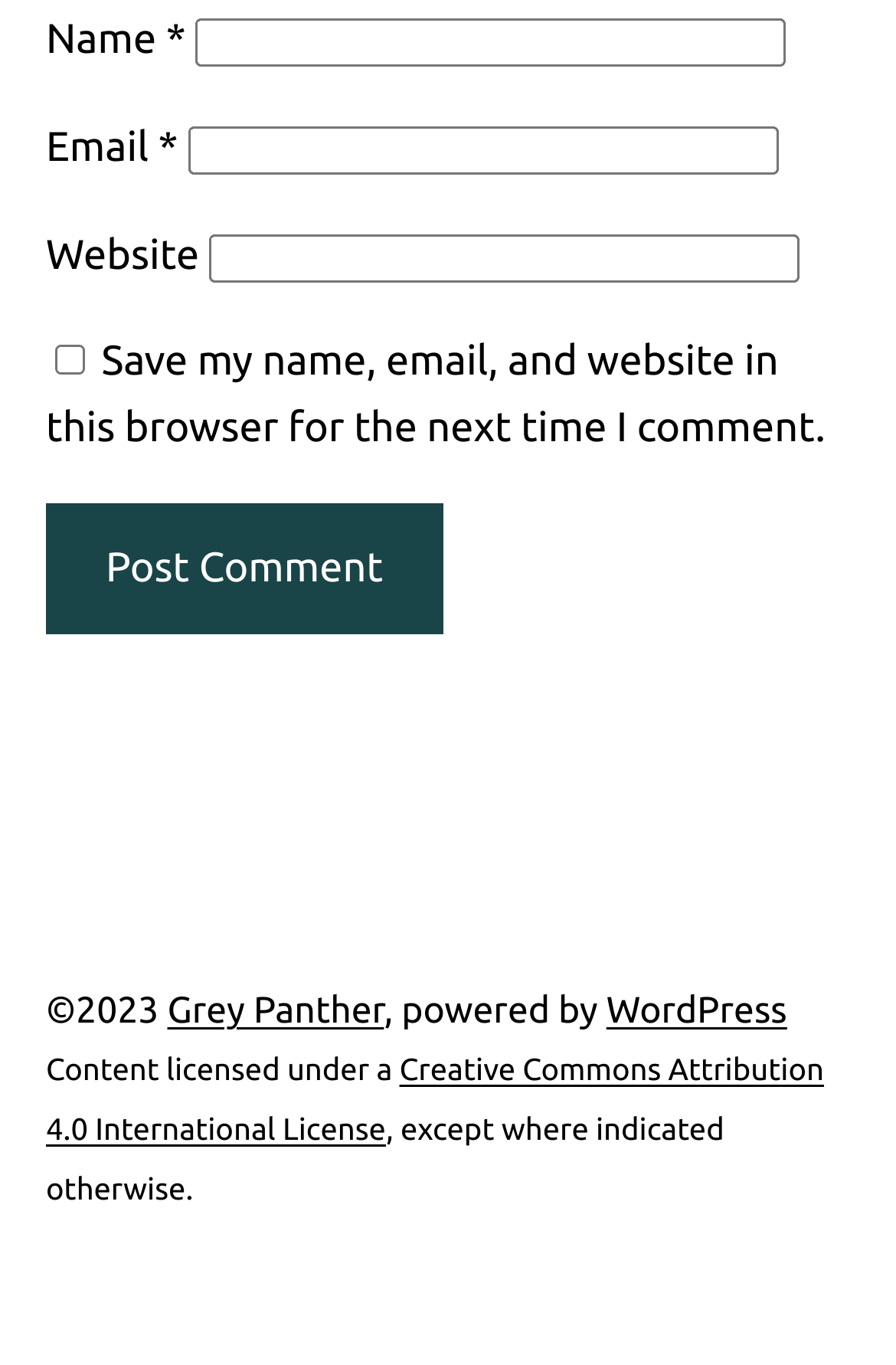Answer in one word or a short phrase: 
What is the purpose of the checkbox?

Save comment information